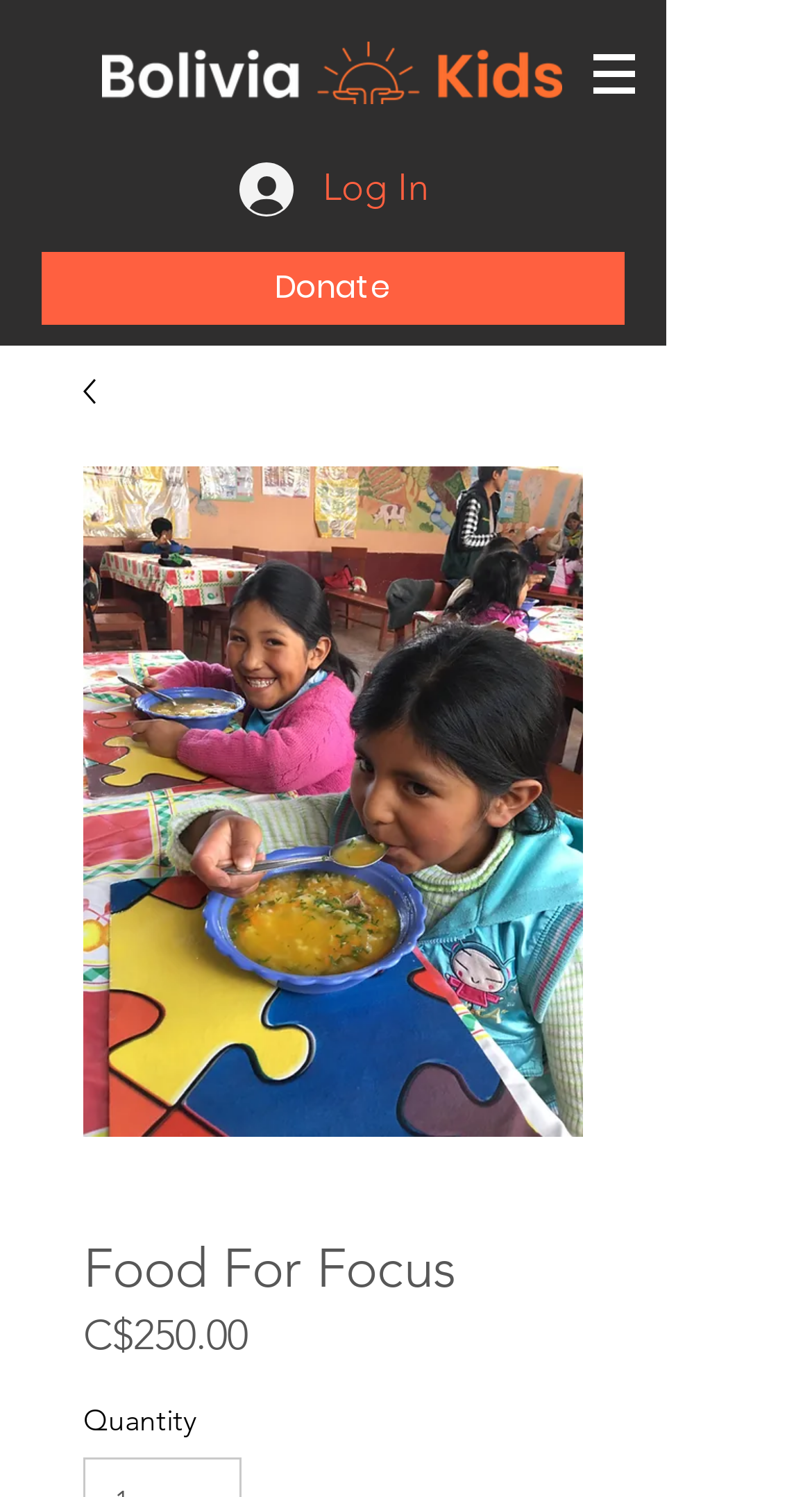What is the name of the program?
Refer to the image and provide a detailed answer to the question.

The name of the program is 'Food For Focus', which is mentioned in the dropdown menu of the 'Donate' button, and it also has an image with the same text.